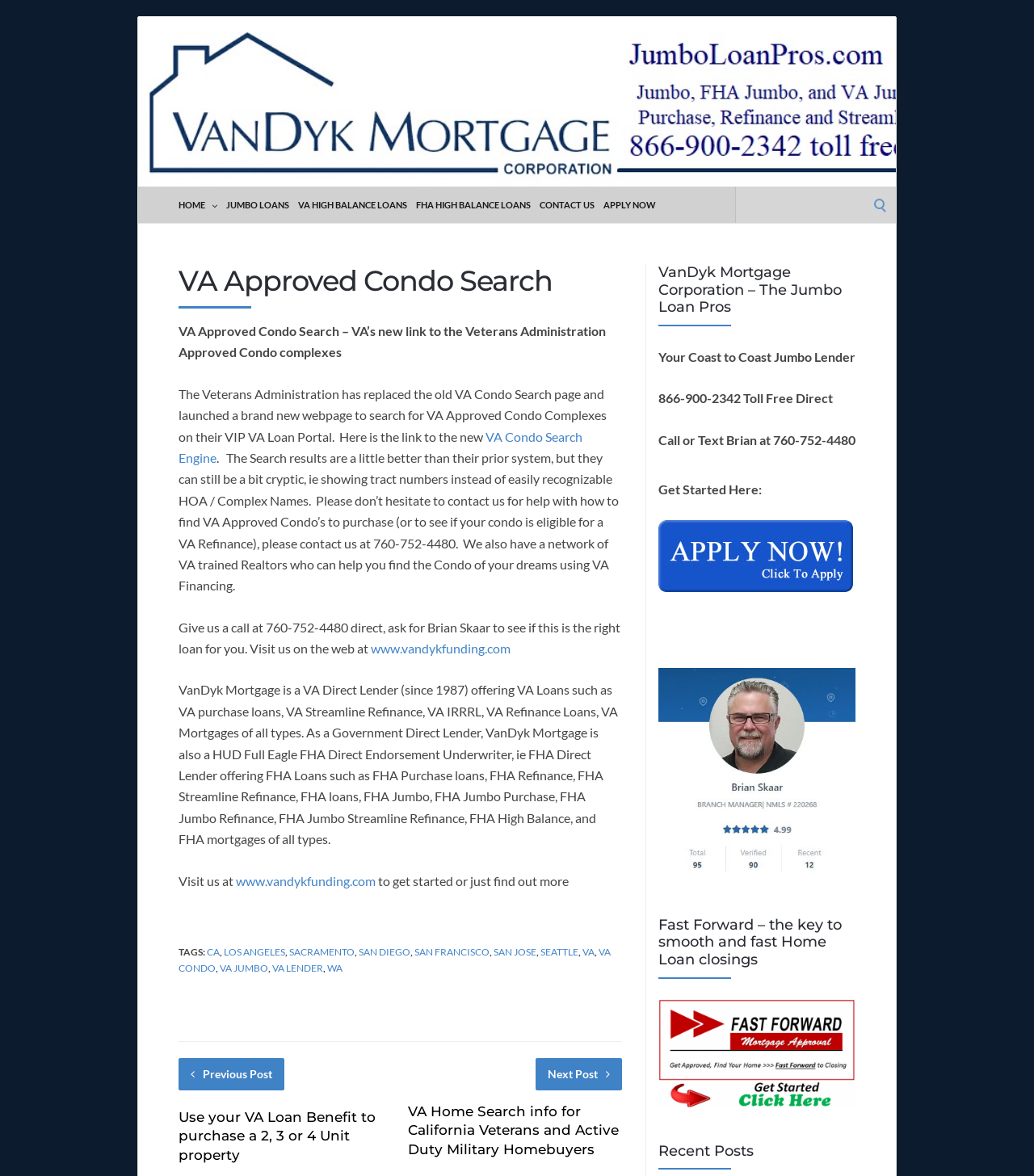Specify the bounding box coordinates of the element's area that should be clicked to execute the given instruction: "Contact us for help with VA Loans". The coordinates should be four float numbers between 0 and 1, i.e., [left, top, right, bottom].

[0.522, 0.159, 0.575, 0.19]